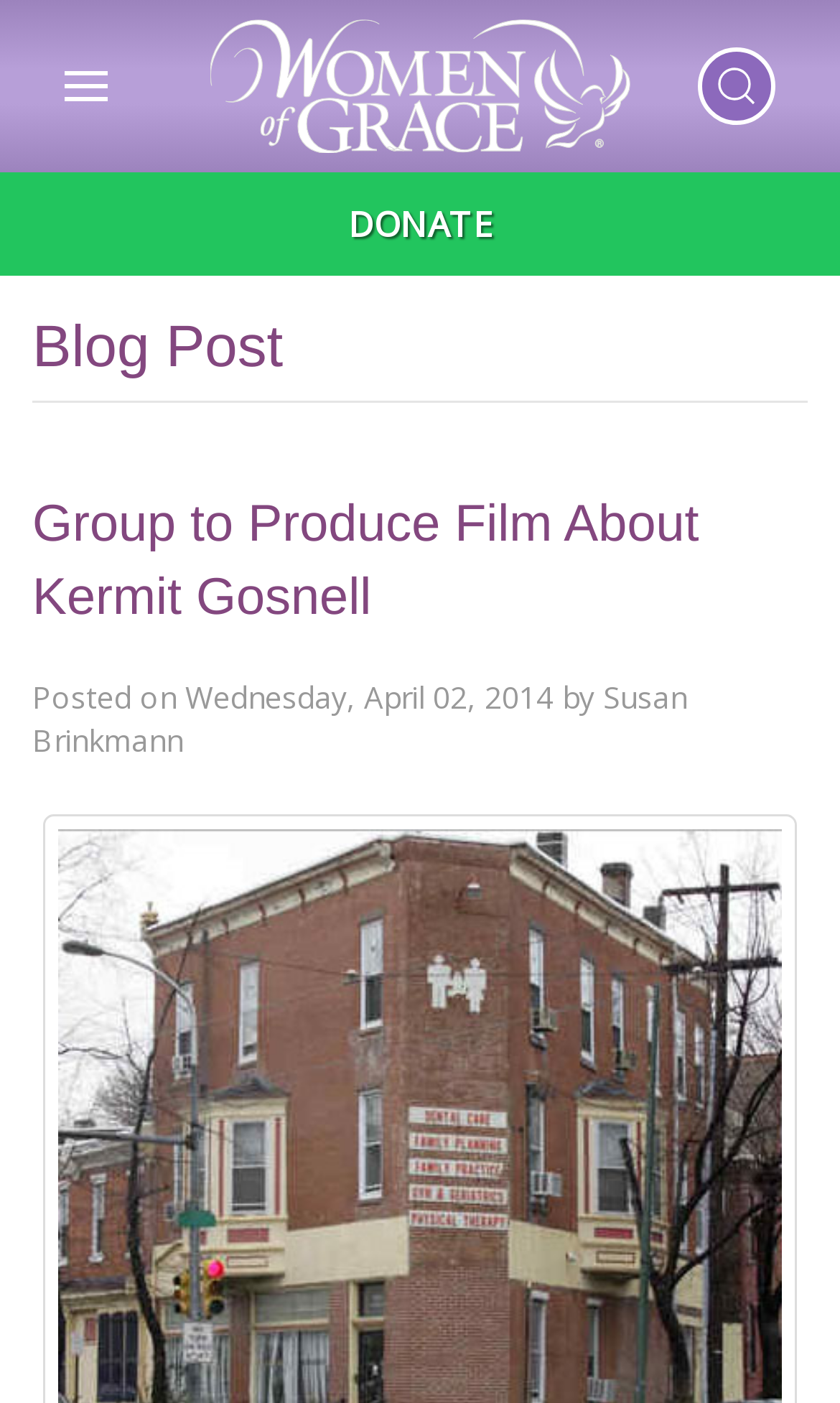Refer to the image and answer the question with as much detail as possible: Who is the author of the blog post?

The blog post has a heading 'Blog Post' with a subheading that includes the author's name, 'Susan Brinkmann'. This information is located within the header element with bounding box coordinates [0.038, 0.349, 0.962, 0.543].